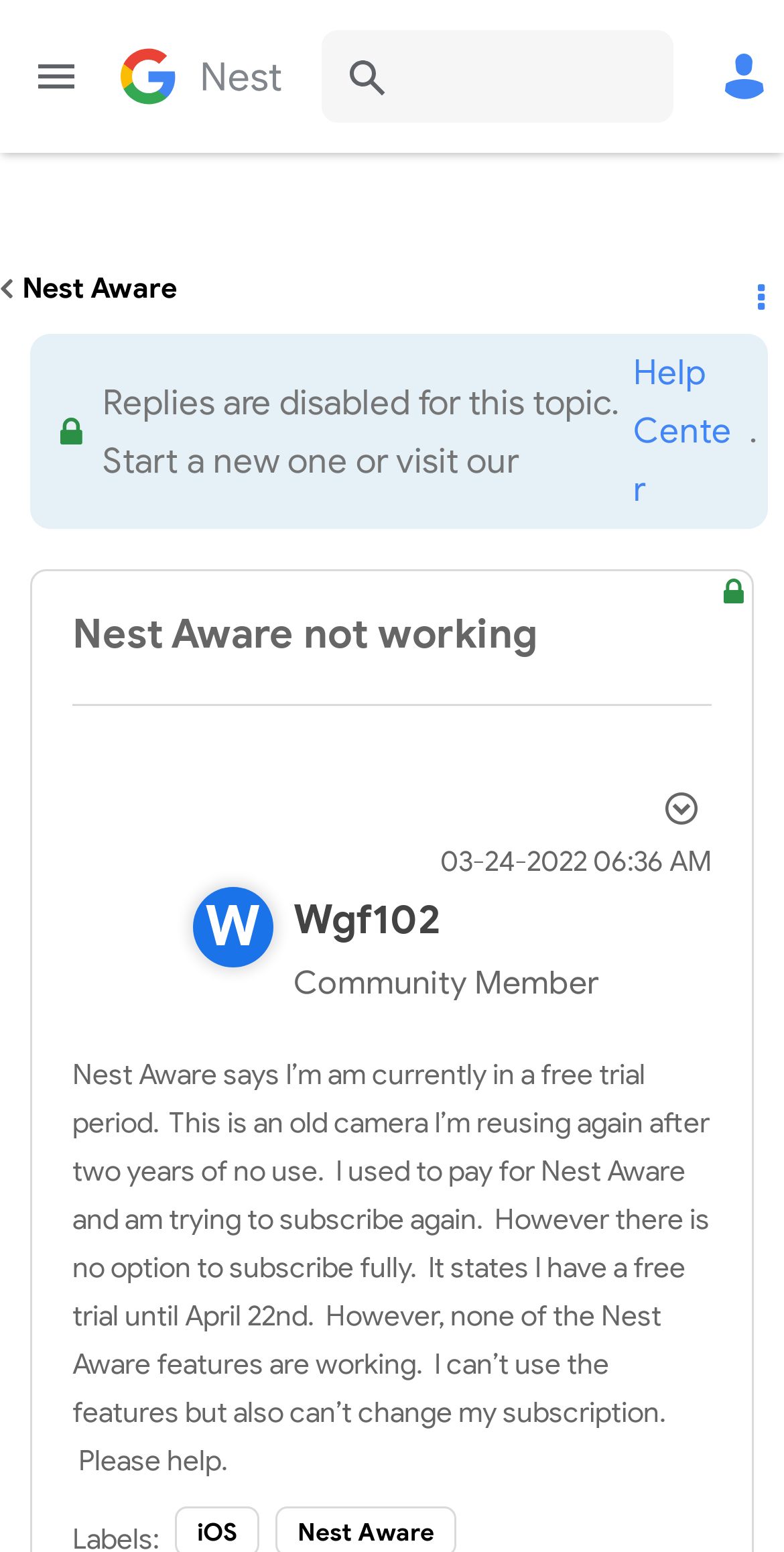For the given element description Wgf102, determine the bounding box coordinates of the UI element. The coordinates should follow the format (top-left x, top-left y, bottom-right x, bottom-right y) and be within the range of 0 to 1.

[0.374, 0.577, 0.562, 0.61]